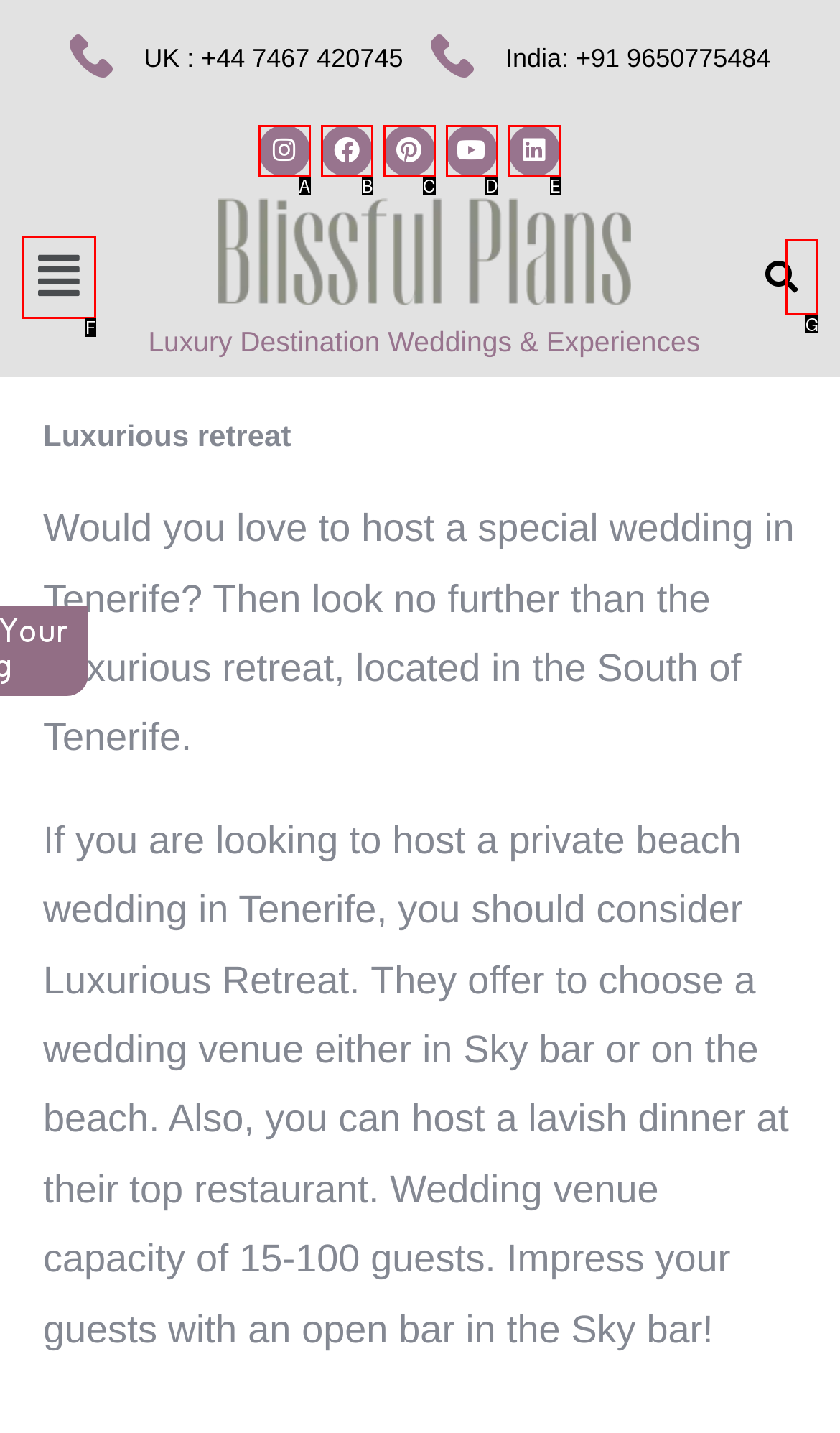Select the letter that corresponds to the UI element described as: name="s" title="Search"
Answer by providing the letter from the given choices.

G